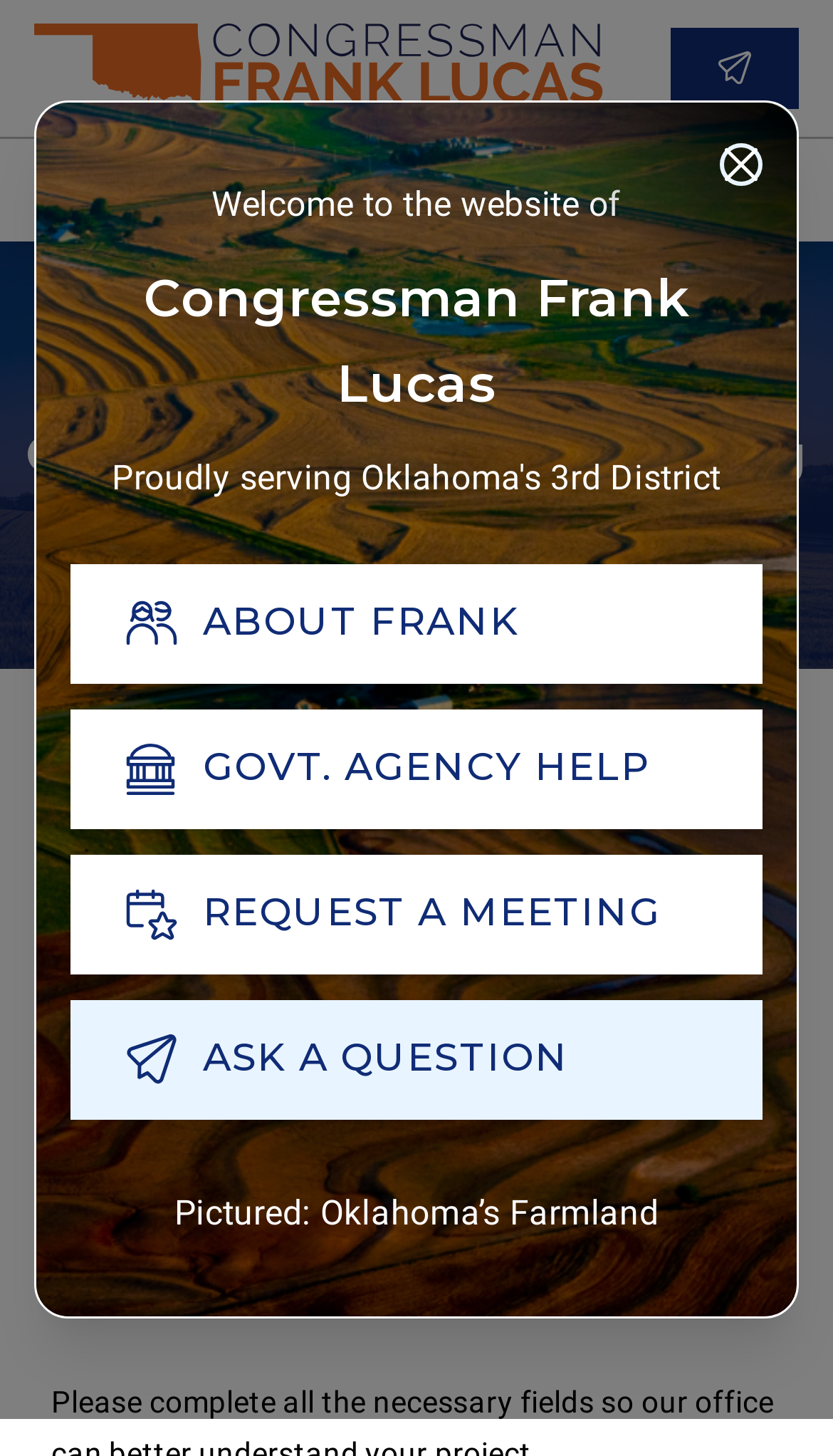What is the purpose of the 'REQUEST A MEETING' button?
Refer to the image and give a detailed answer to the query.

The 'REQUEST A MEETING' button is located in the middle of the webpage, and it is likely that clicking on this button will allow users to request a meeting with the congressman or his staff.